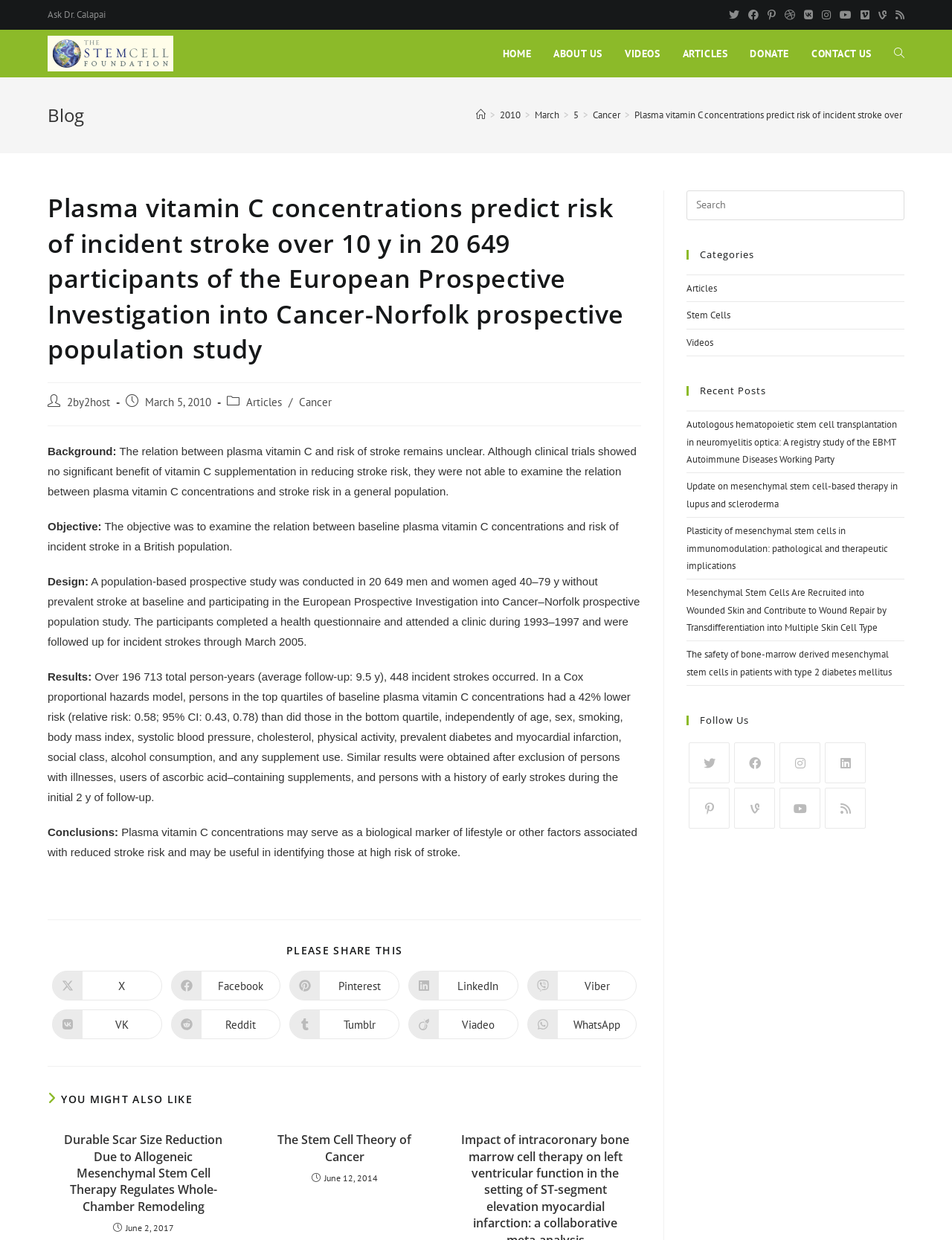Please identify the bounding box coordinates of the element's region that should be clicked to execute the following instruction: "Check the 'CONTACT US' page". The bounding box coordinates must be four float numbers between 0 and 1, i.e., [left, top, right, bottom].

[0.841, 0.024, 0.927, 0.063]